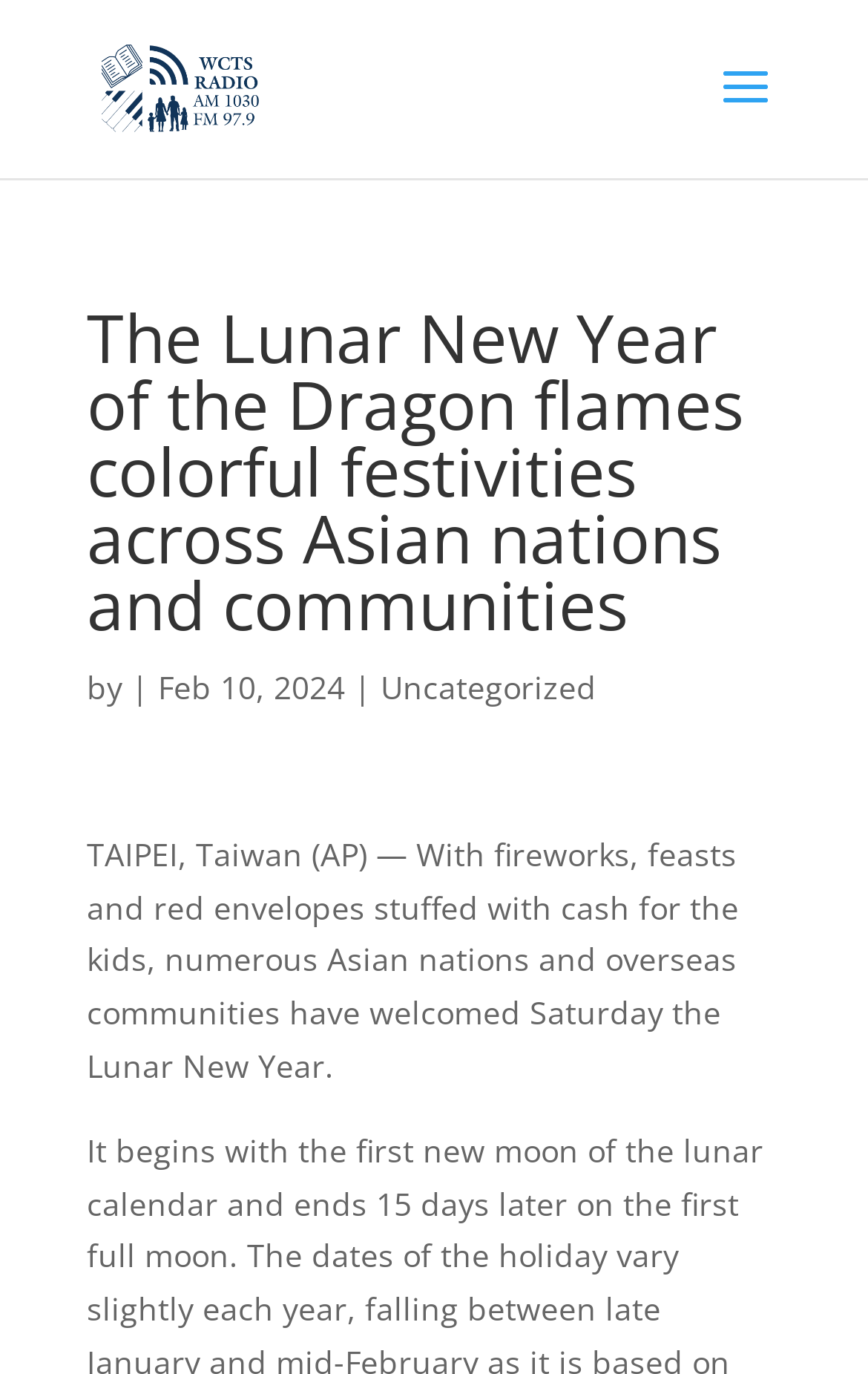Please examine the image and provide a detailed answer to the question: What is the date of the article?

The answer can be found by looking at the StaticText element with the text 'Feb 10, 2024' which is located below the heading, indicating that it is the date of the article.